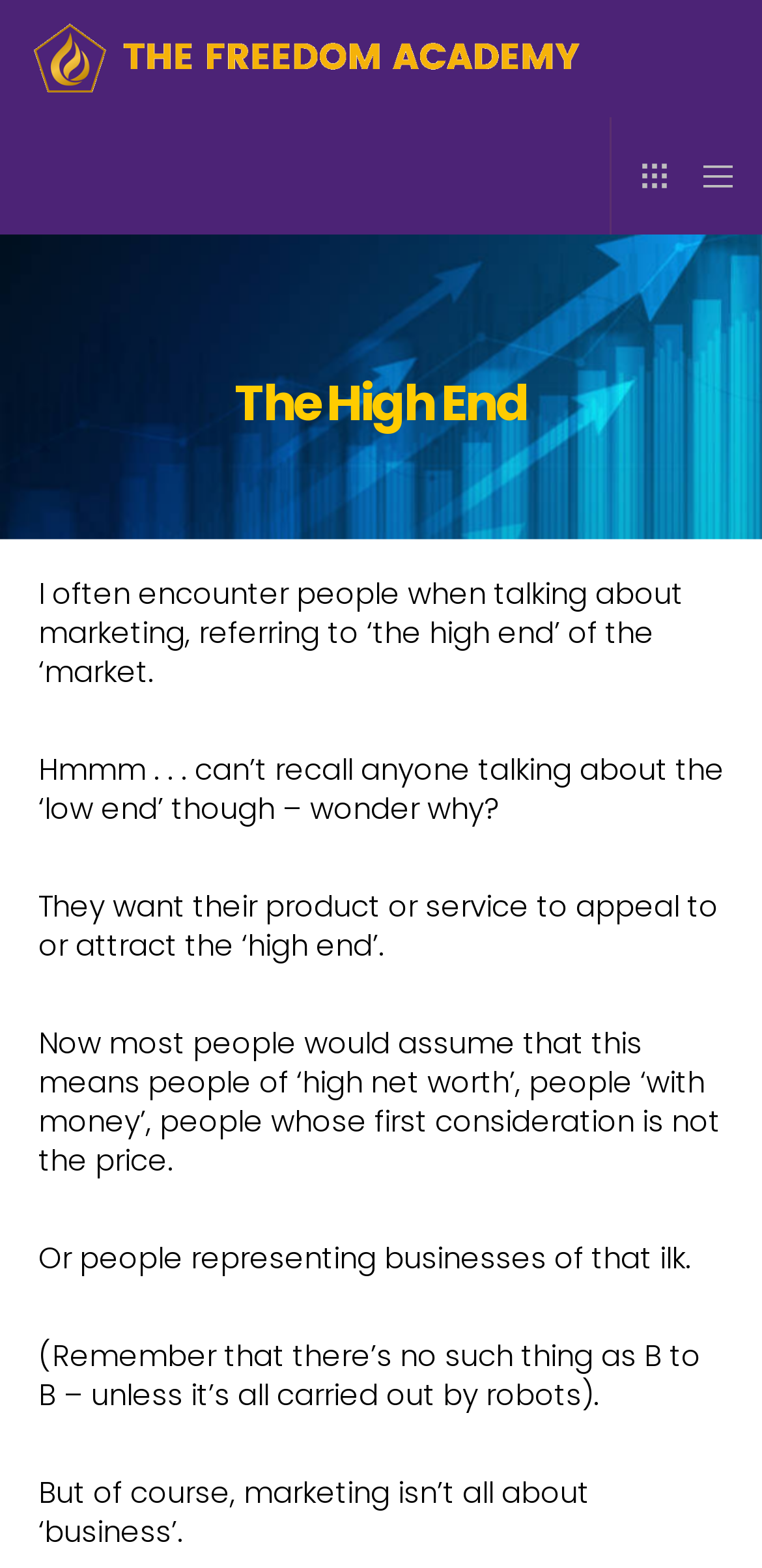Can you look at the image and give a comprehensive answer to the question:
What is the author's tone in the article?

The author's tone can be inferred as inquisitive because they pose questions such as 'Hmmm... can’t recall anyone talking about the ‘low end’ though – wonder why?' and '(Remember that there’s no such thing as B to B – unless it’s all carried out by robots).' This tone suggests that the author is curious and encouraging the reader to think critically about marketing concepts.